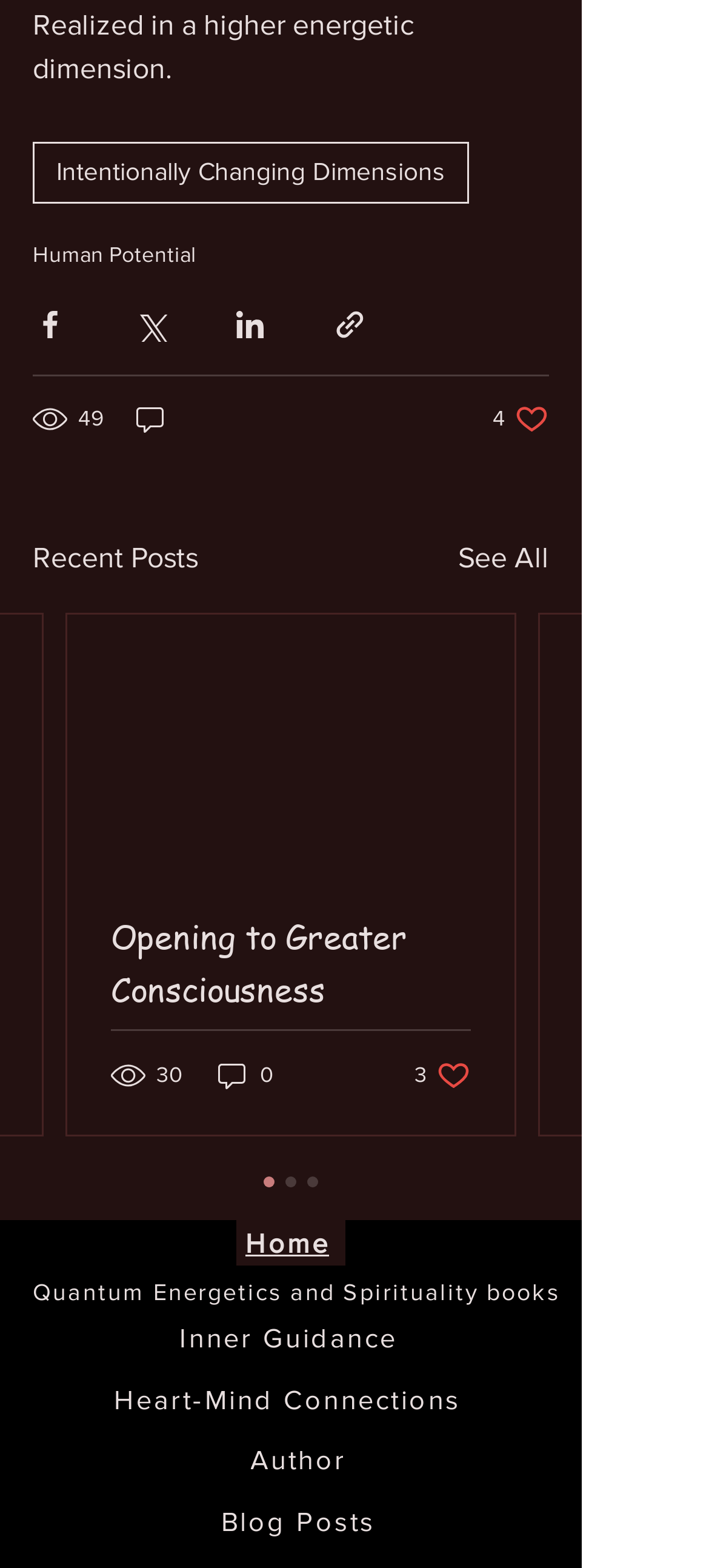Please identify the bounding box coordinates of the element that needs to be clicked to perform the following instruction: "View the 'Recent Posts'".

[0.046, 0.342, 0.279, 0.37]